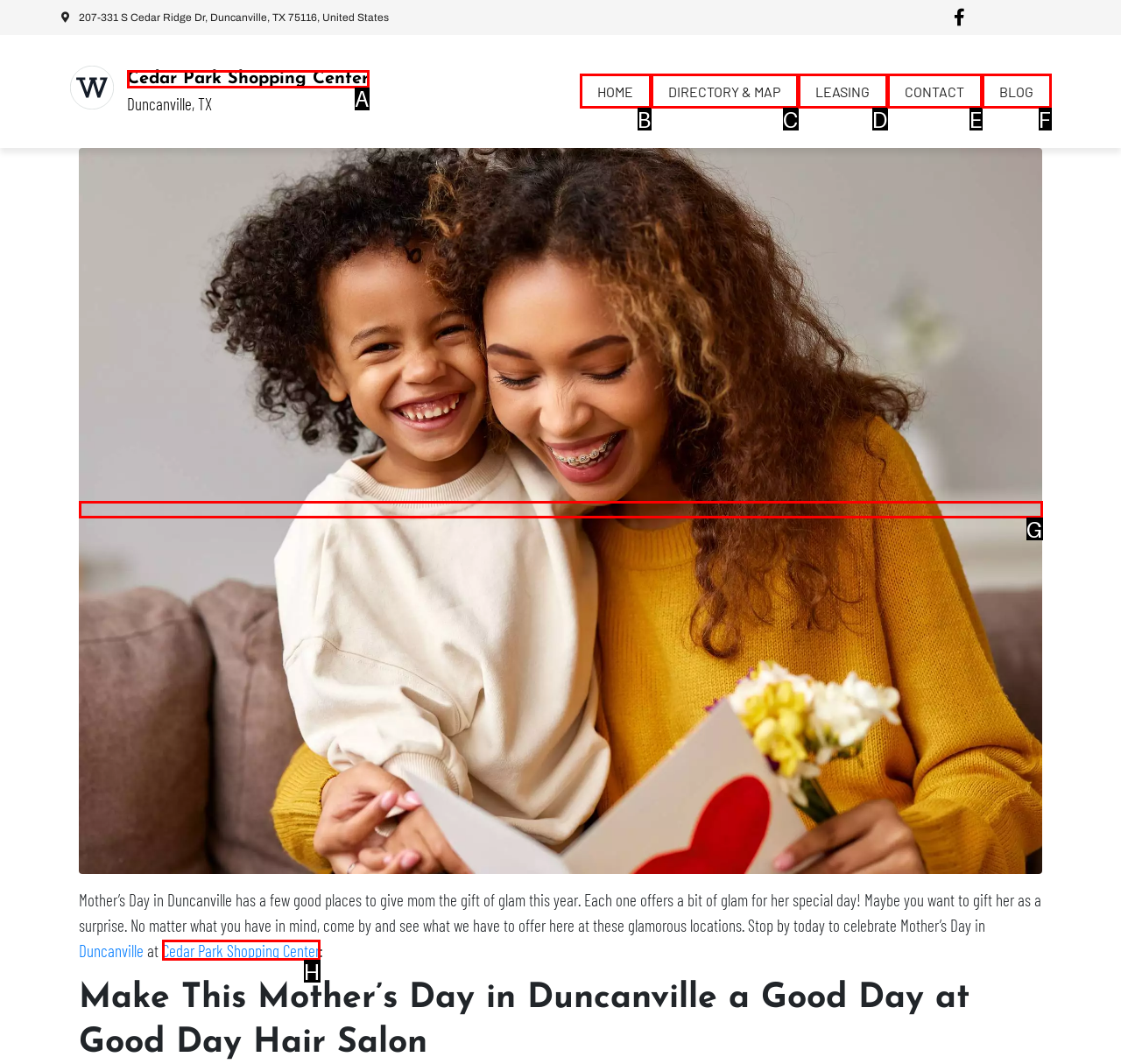Match the description to the correct option: Directory & Map
Provide the letter of the matching option directly.

C